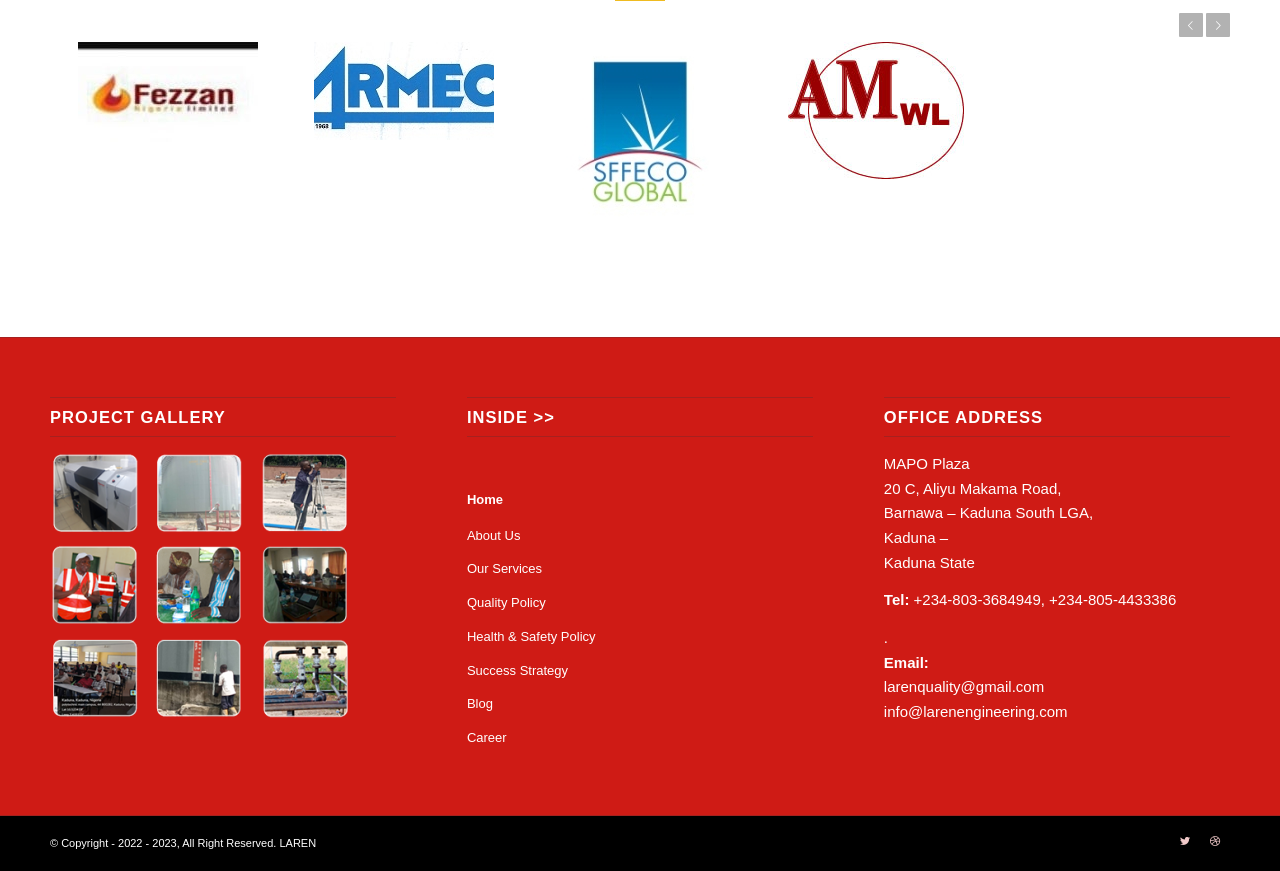Please provide the bounding box coordinates for the element that needs to be clicked to perform the following instruction: "Visit the Community Investments page". The coordinates should be given as four float numbers between 0 and 1, i.e., [left, top, right, bottom].

None